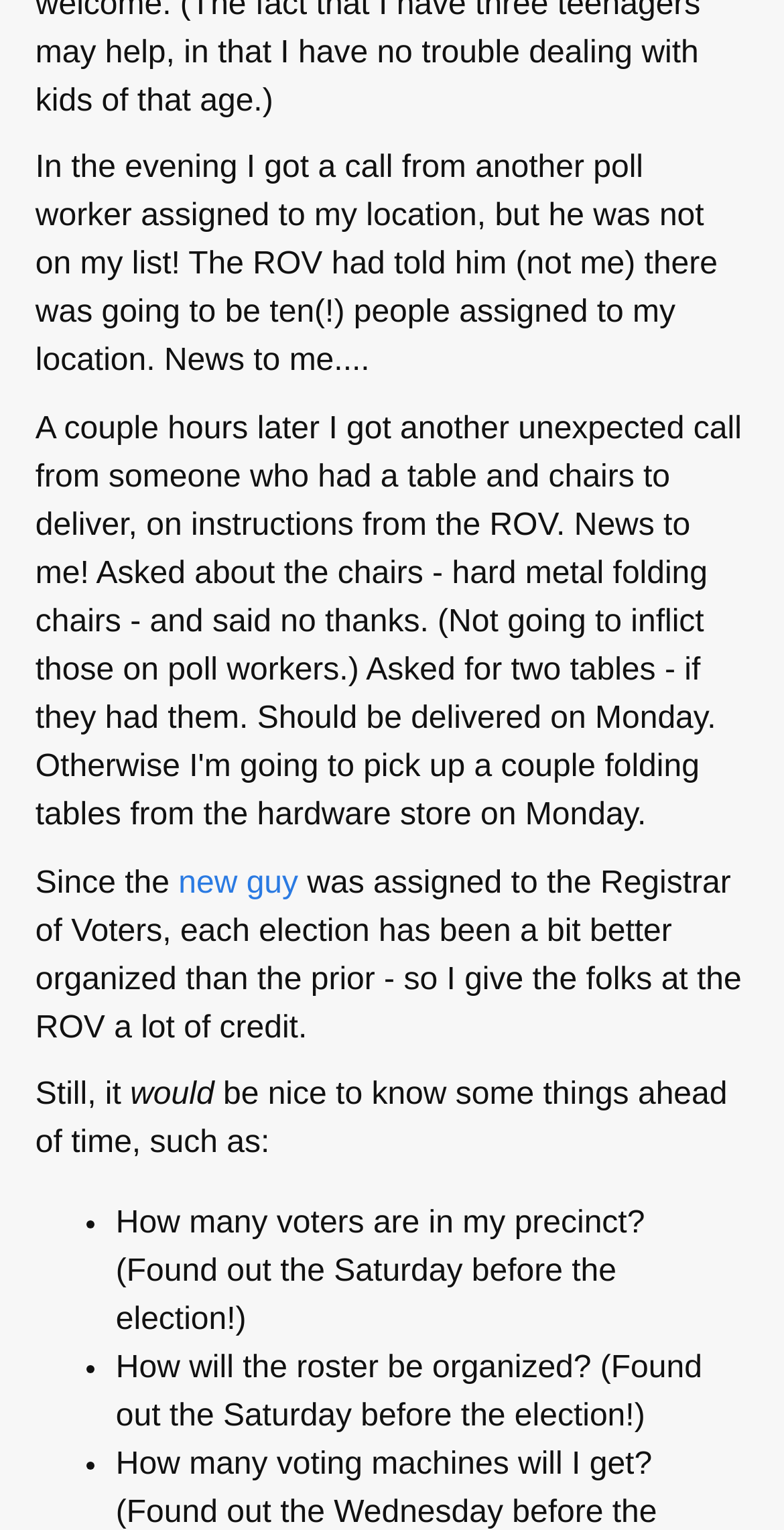Answer the question in one word or a short phrase:
How many people were assigned to the author's location?

Ten